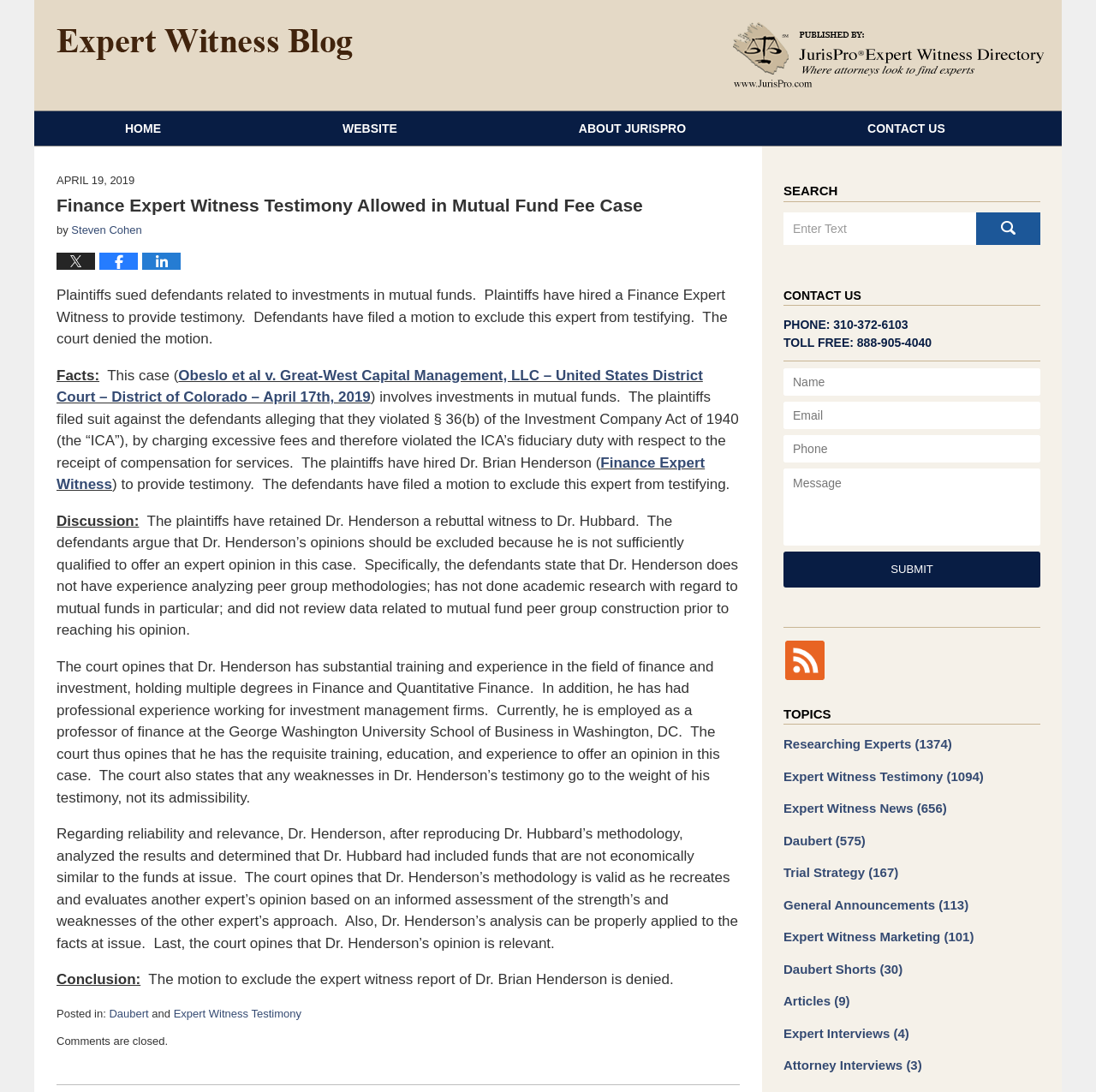What is the date of the article?
Answer the question in as much detail as possible.

The answer can be found at the top of the webpage, where it is mentioned that 'Finance Expert Witness Testimony Allowed in Mutual Fund Fee Case — Expert Witness Blog — April 19, 2019'.